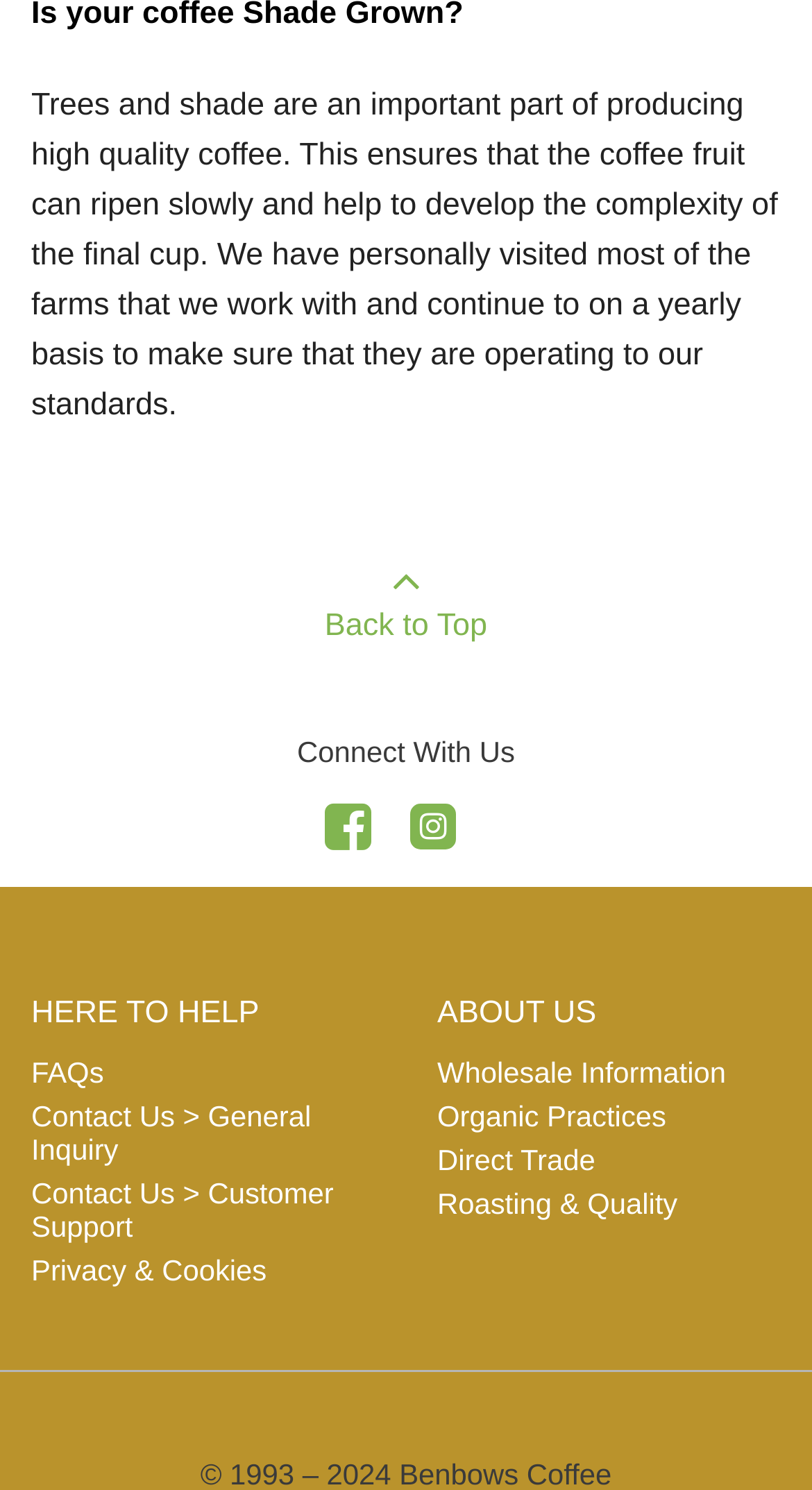Respond with a single word or phrase:
What is the heading above the 'FAQs' link?

HERE TO HELP